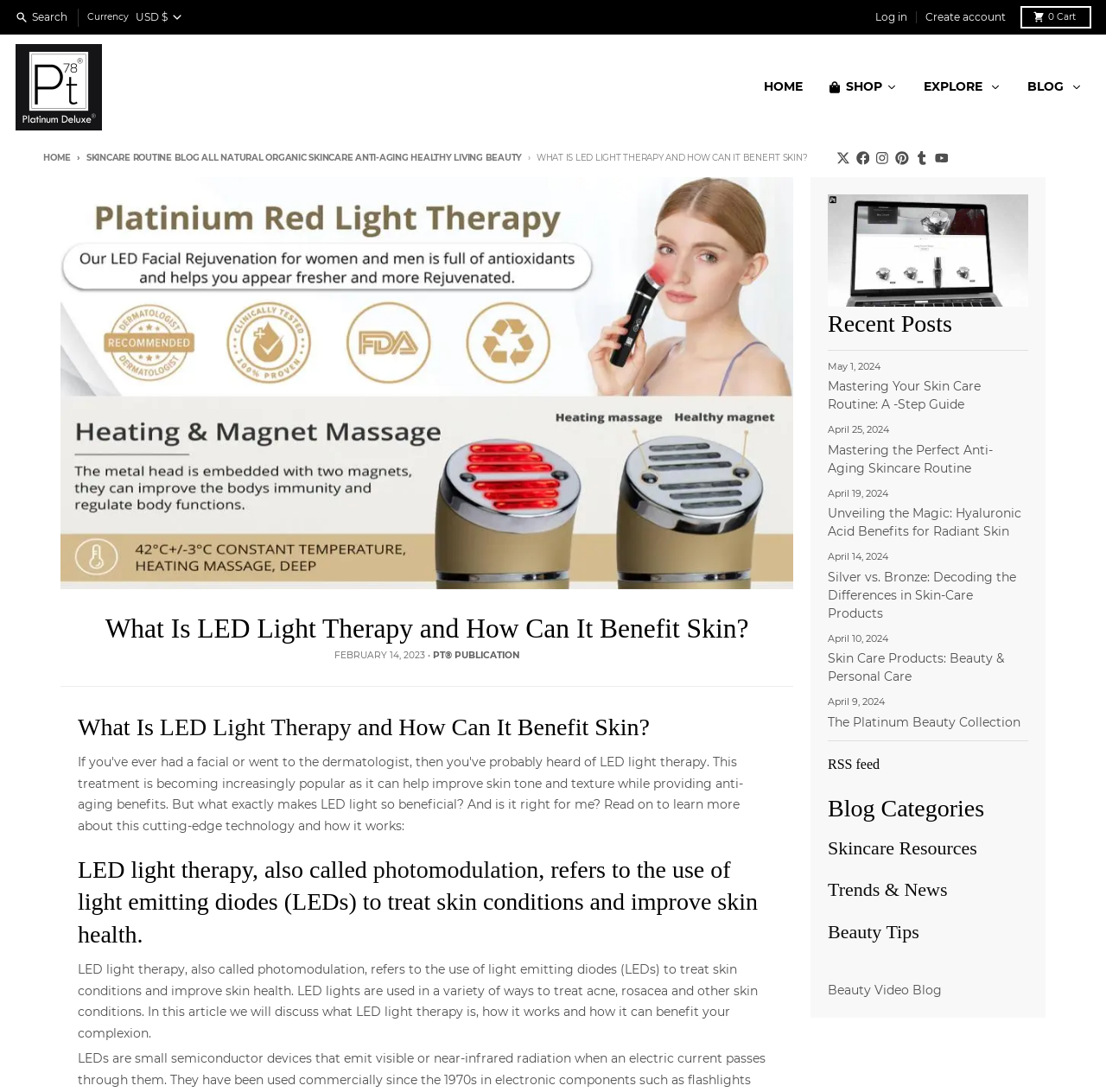Give a complete and precise description of the webpage's appearance.

This webpage is about LED light therapy and its benefits for skin. At the top, there is a navigation bar with several links, including "HOME", "SHOP", "EXPLORE", and "BLOG". Below the navigation bar, there is a breadcrumbs section that shows the current page's location in the website's hierarchy. The title of the page, "What Is LED Light Therapy and How Can It Benefit Skin?", is displayed prominently.

On the left side of the page, there is a section with links to the website's social media profiles, including Twitter, Facebook, Instagram, Pinterest, and YouTube. Below this section, there is an image with the title "What-Is-LED-Light-Therapy-and-How-Can-It-Benefit-Skin Platinum Delux ®".

The main content of the page is divided into several sections. The first section explains what LED light therapy is and how it works. There are several links to related topics, such as "photomodulation", within the text. The second section discusses the benefits of LED light therapy for skin health.

On the right side of the page, there is a section with recent blog posts, including "Mastering Your Skin Care Routine: A -Step Guide", "Mastering the Perfect Anti-Aging Skincare Routine", and "Unveiling the Magic: Hyaluronic Acid Benefits for Radiant Skin". Each post has a timestamp and a link to read more.

At the bottom of the page, there are several links to categories, including "Skincare Resources", "Trends & News", and "Beauty Tips". There is also a link to an RSS feed and a search bar.